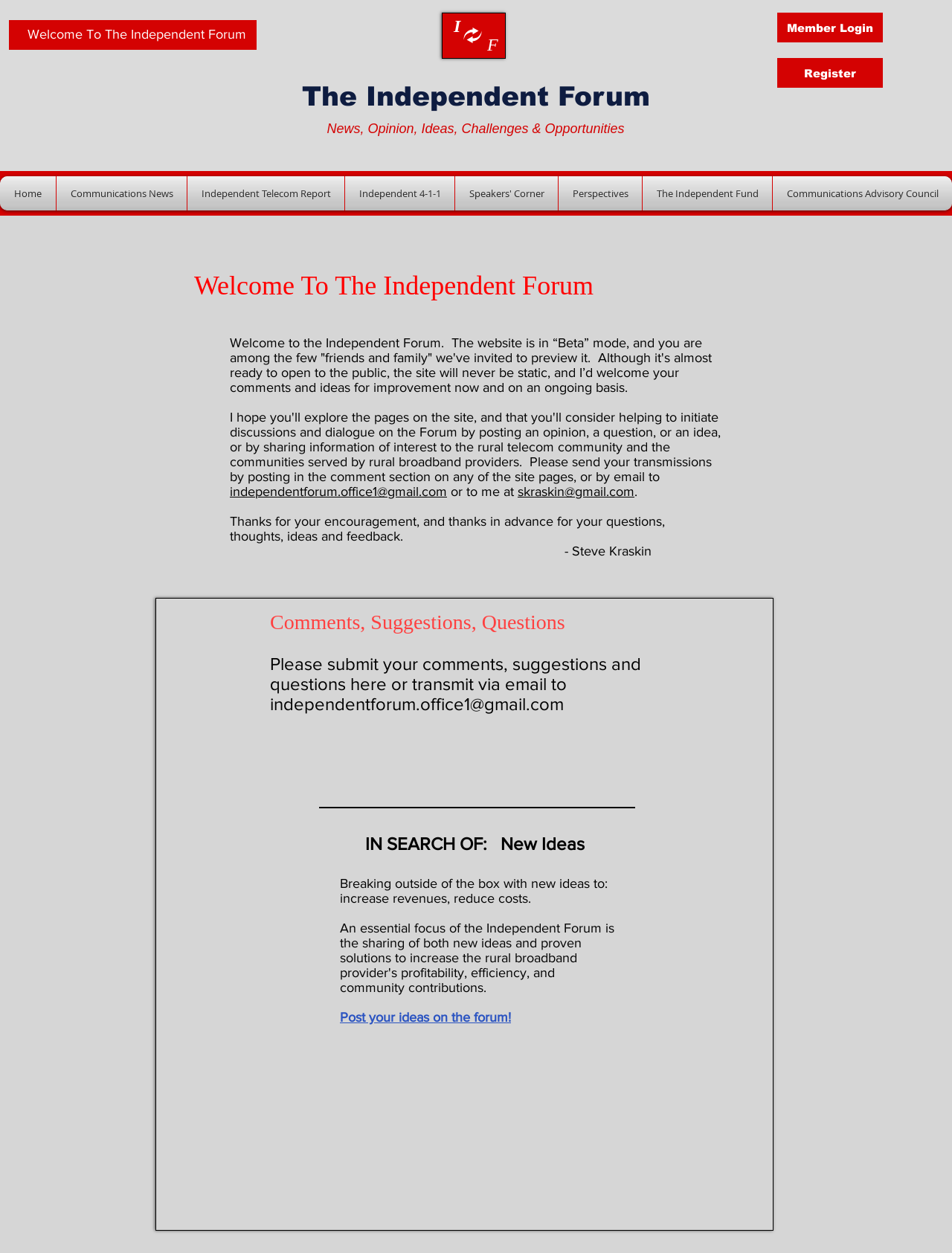What is the purpose of the forum?
Examine the image and provide an in-depth answer to the question.

The purpose of the forum can be inferred from the text elements on the webpage. The text 'Welcome to the Independent Forum' and 'Thanks for your encouragement, and thanks in advance for your questions, thoughts, ideas and feedback' suggest that the forum is a platform for users to share their ideas and feedback.